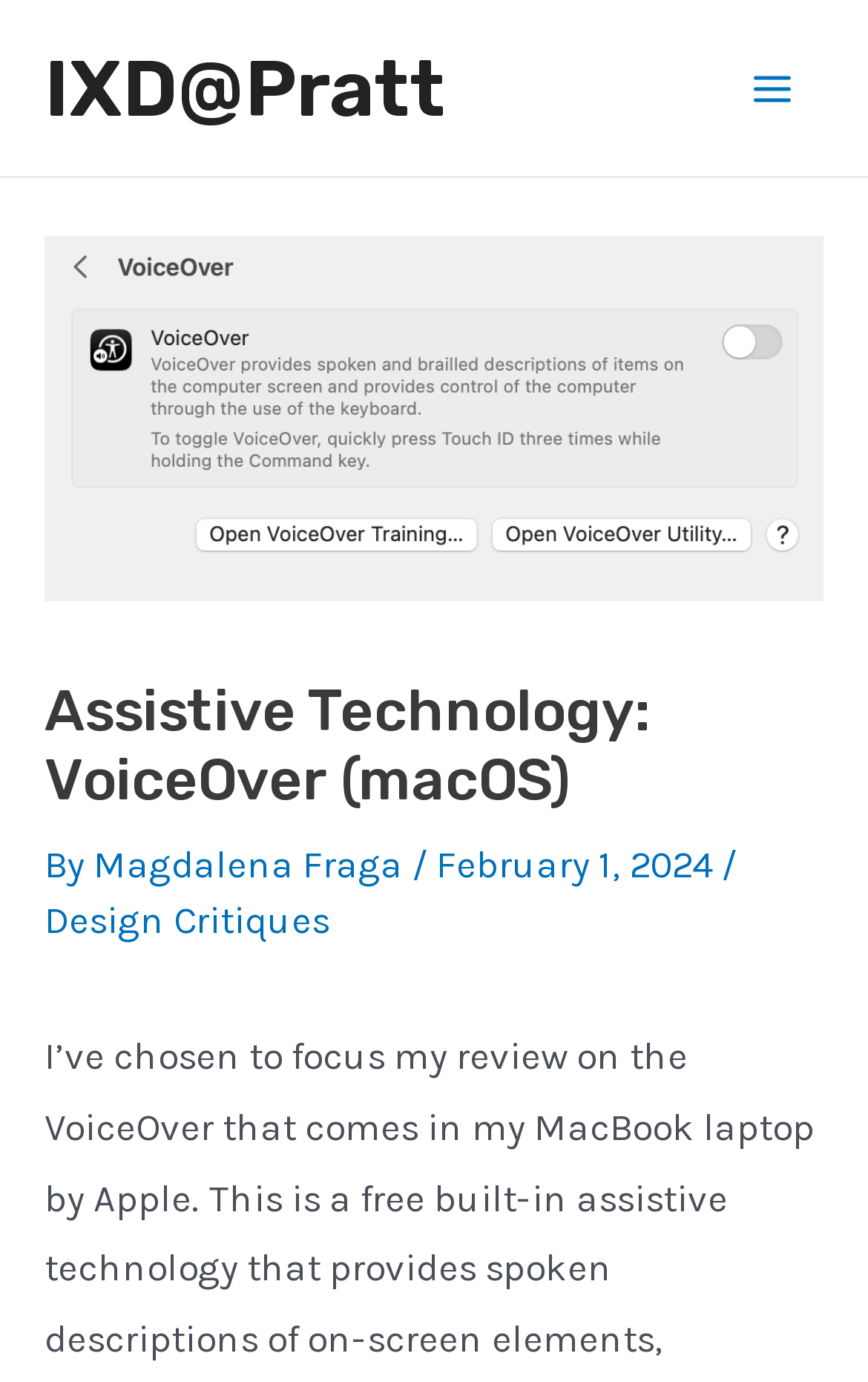Find the bounding box of the UI element described as follows: "IXD@Pratt".

[0.051, 0.03, 0.513, 0.097]